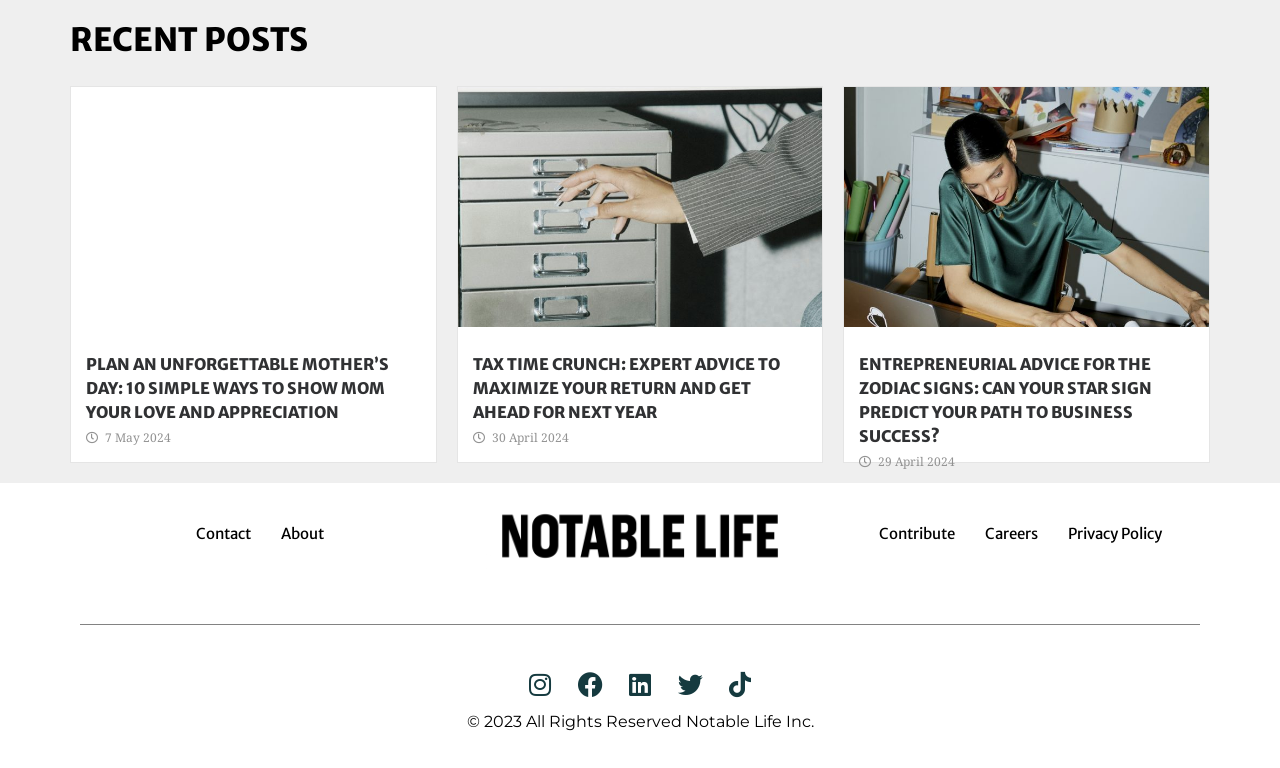What is the title of the second article?
Refer to the image and respond with a one-word or short-phrase answer.

TAX TIME CRUNCH: EXPERT ADVICE TO MAXIMIZE YOUR RETURN AND GET AHEAD FOR NEXT YEAR